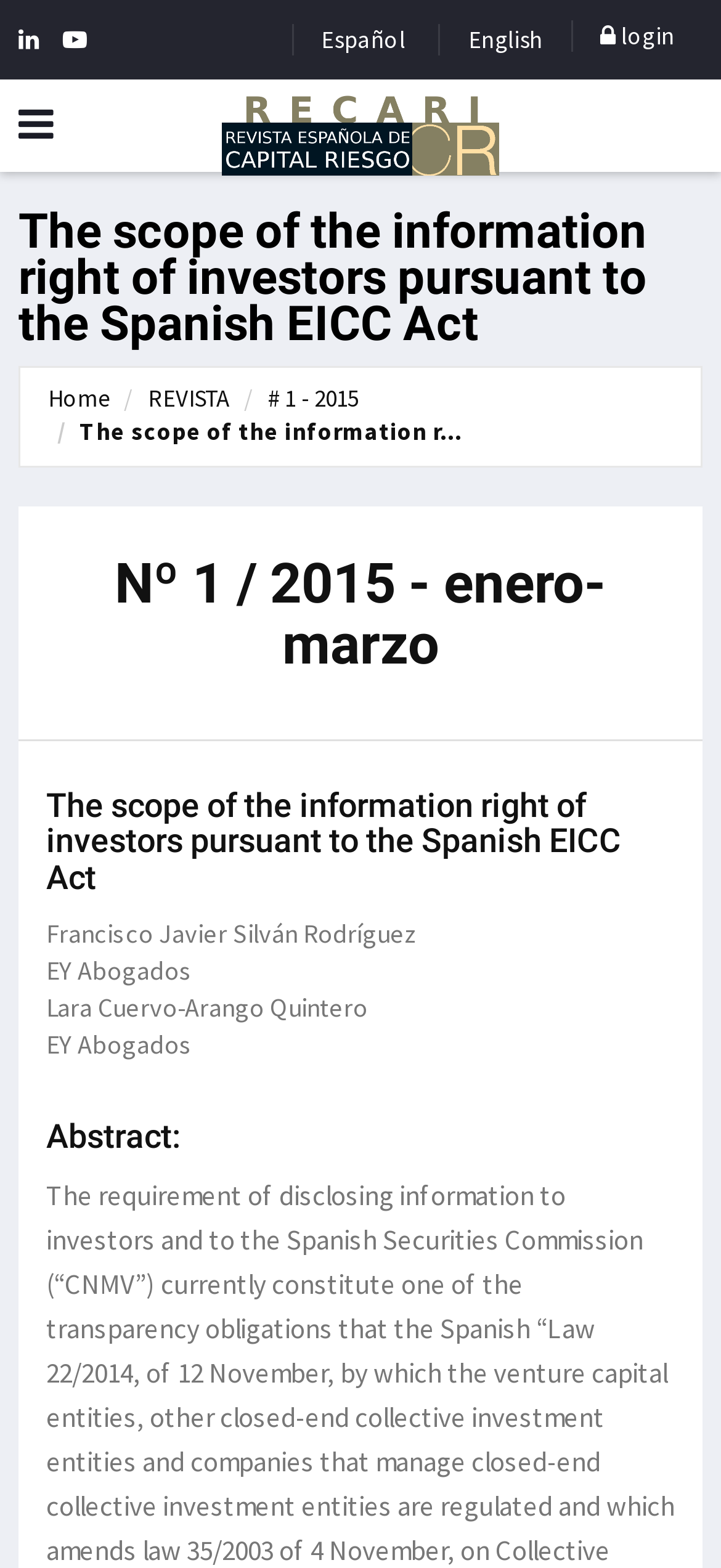Analyze the image and deliver a detailed answer to the question: What is the title of the abstract?

I looked at the heading elements and found the title of the abstract, which is 'Nº 1 / 2015 - enero-marzo', located below the main heading.